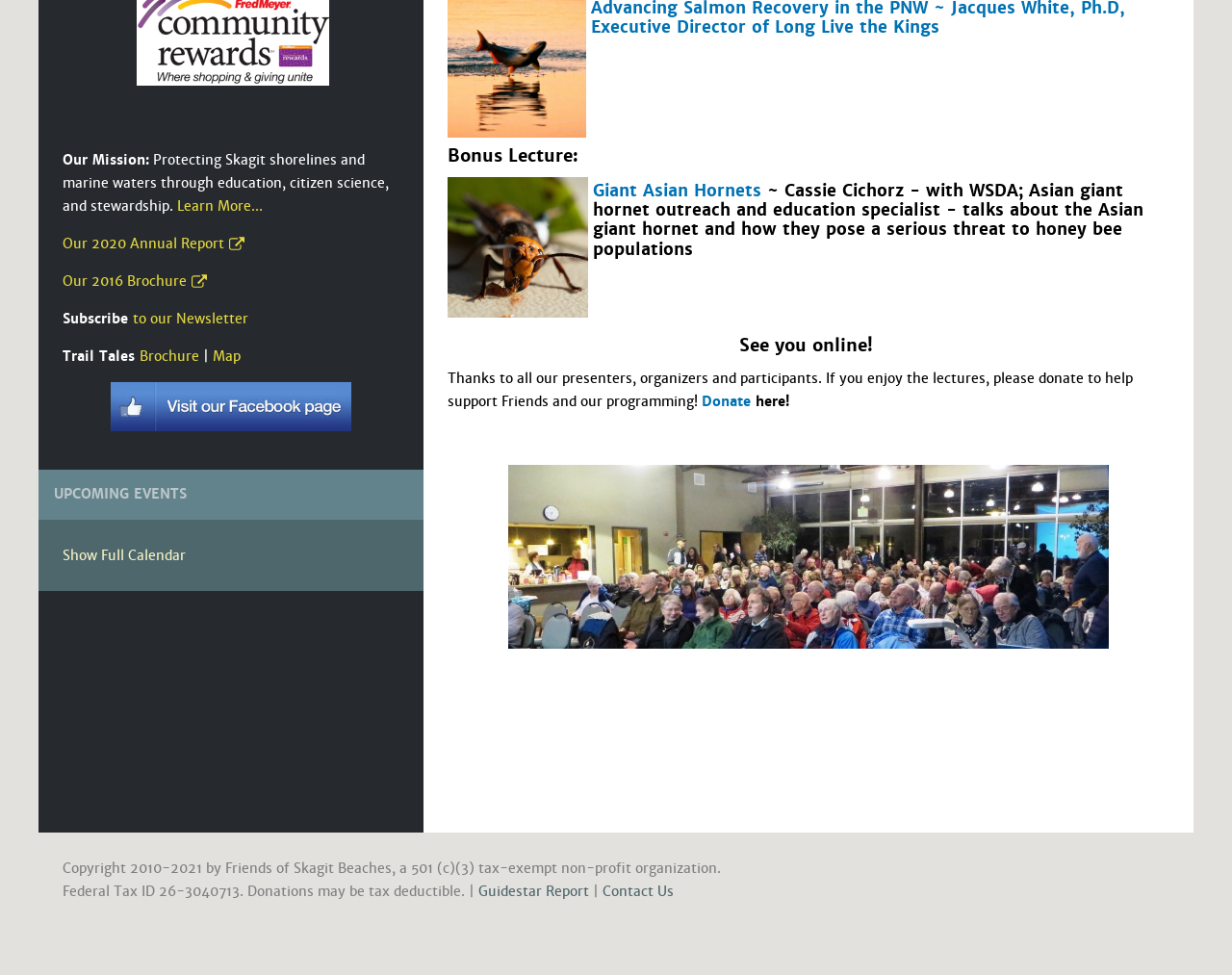Provide the bounding box coordinates for the specified HTML element described in this description: "Our 2016 Brochure". The coordinates should be four float numbers ranging from 0 to 1, in the format [left, top, right, bottom].

[0.051, 0.279, 0.168, 0.297]